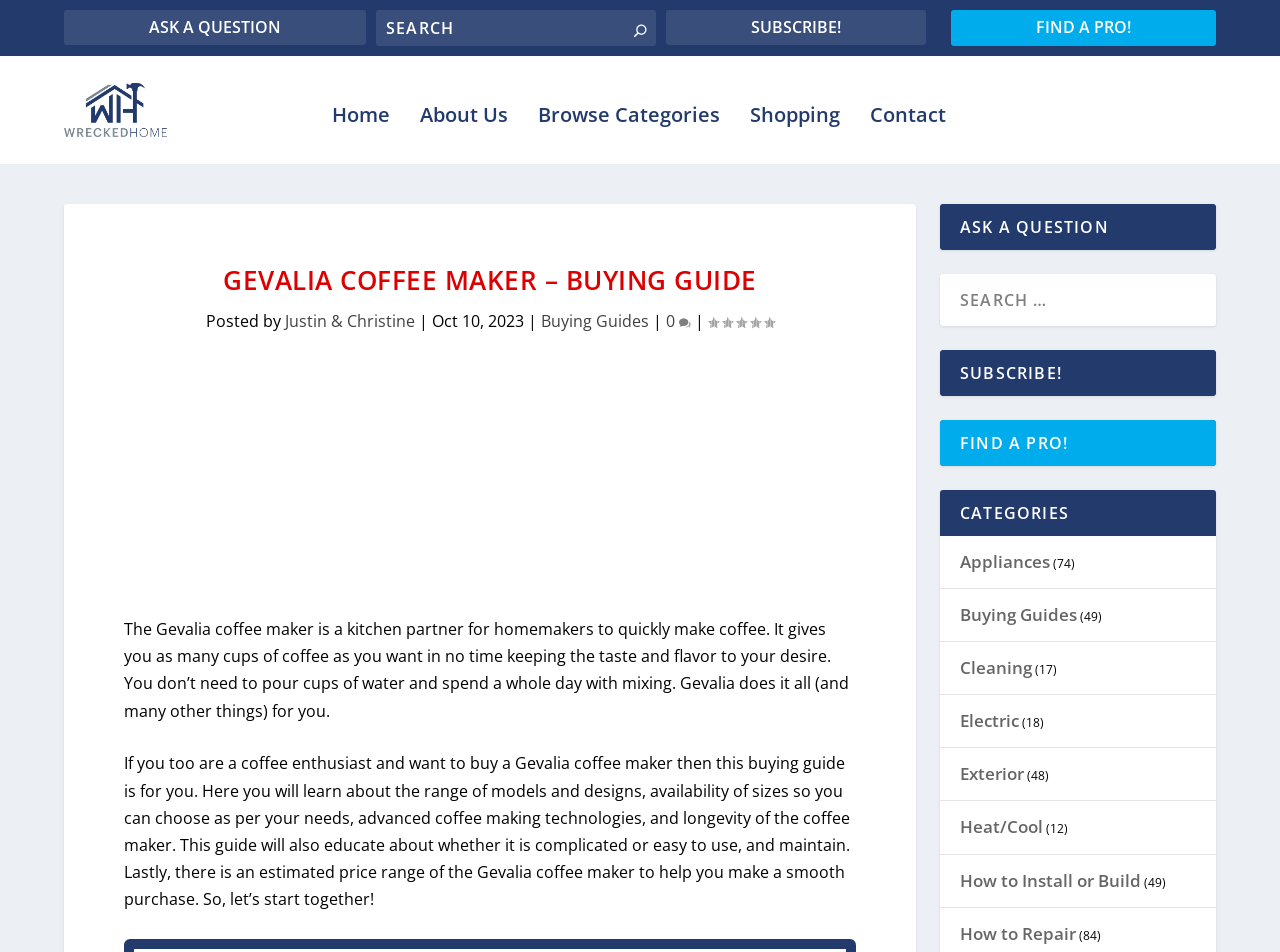Please locate the clickable area by providing the bounding box coordinates to follow this instruction: "Search for a keyword".

None